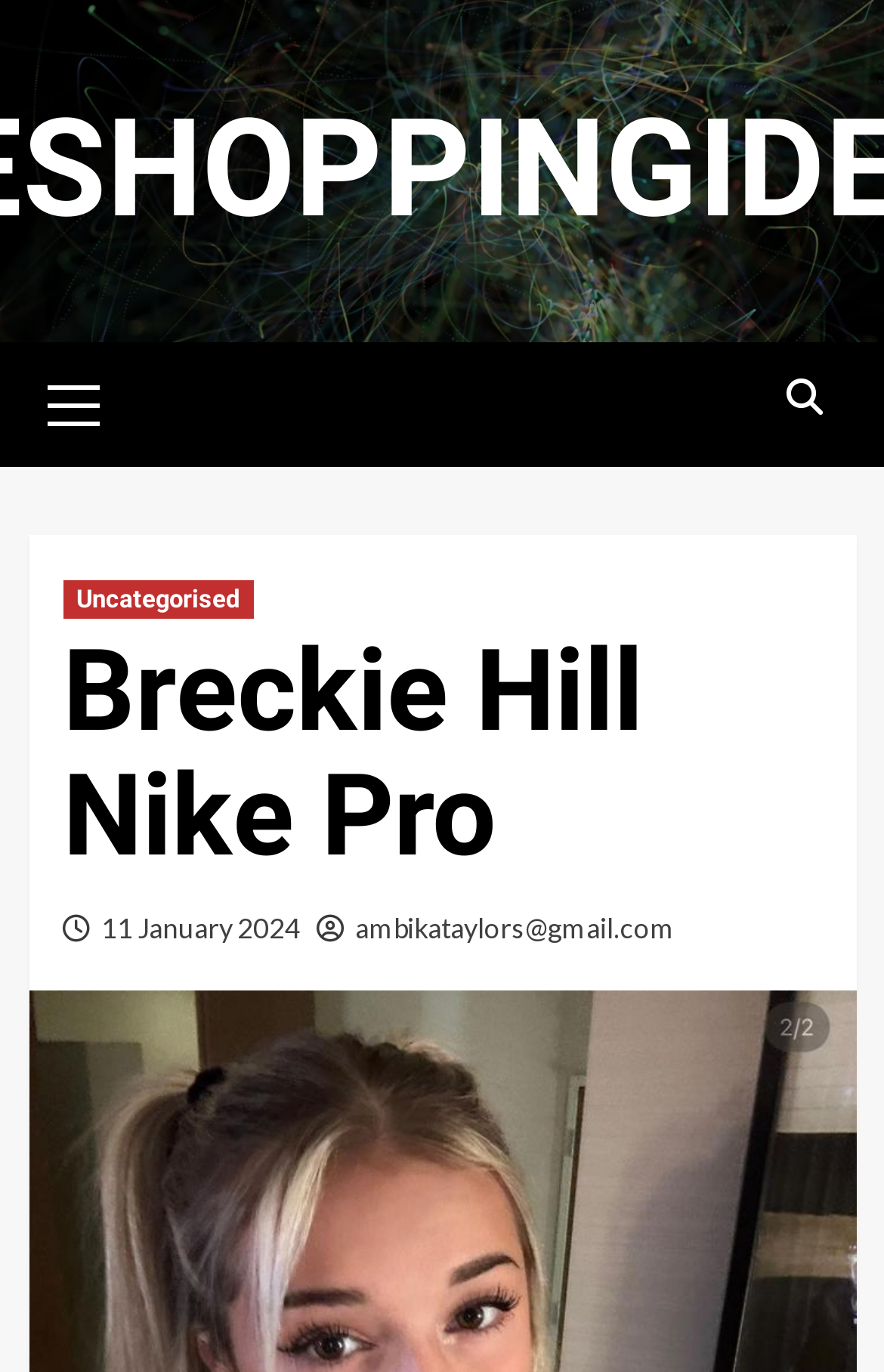Respond concisely with one word or phrase to the following query:
What is the date of the latest article?

11 January 2024